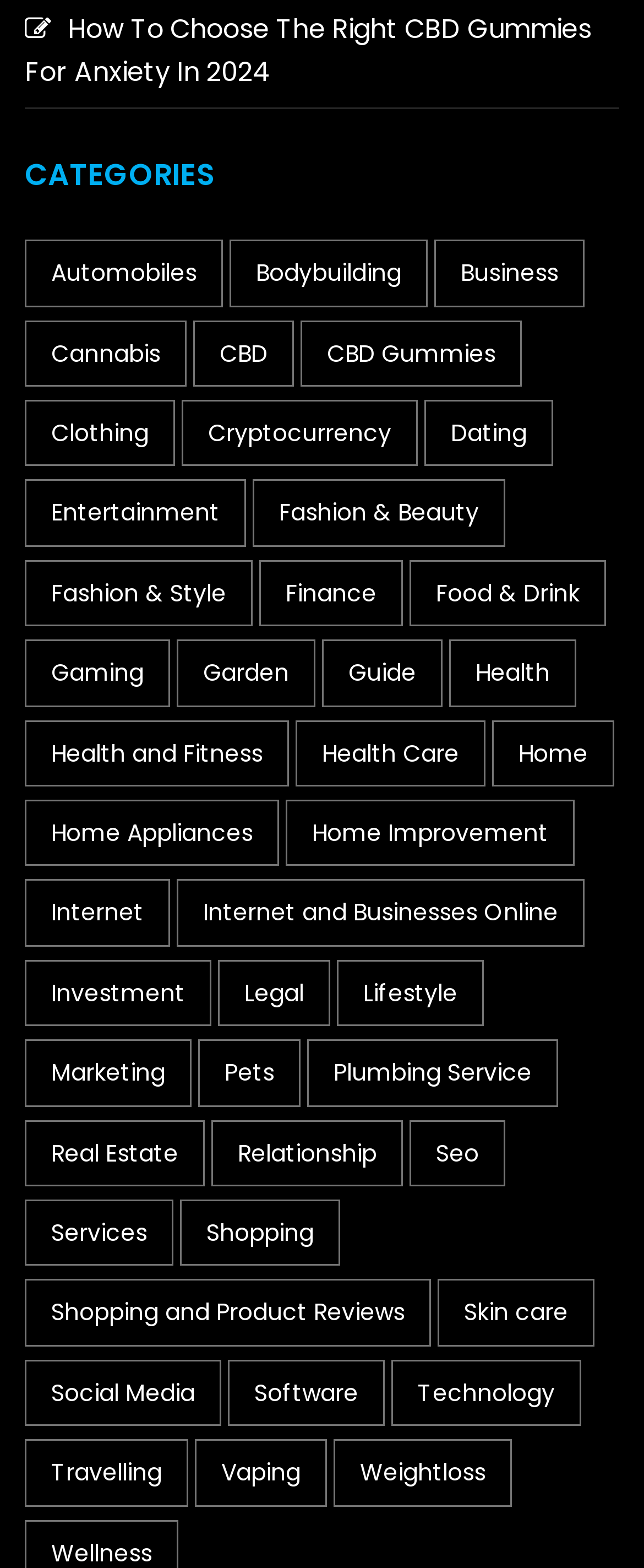Please provide the bounding box coordinates for the UI element as described: "Internet and Businesses Online". The coordinates must be four floats between 0 and 1, represented as [left, top, right, bottom].

[0.274, 0.561, 0.908, 0.604]